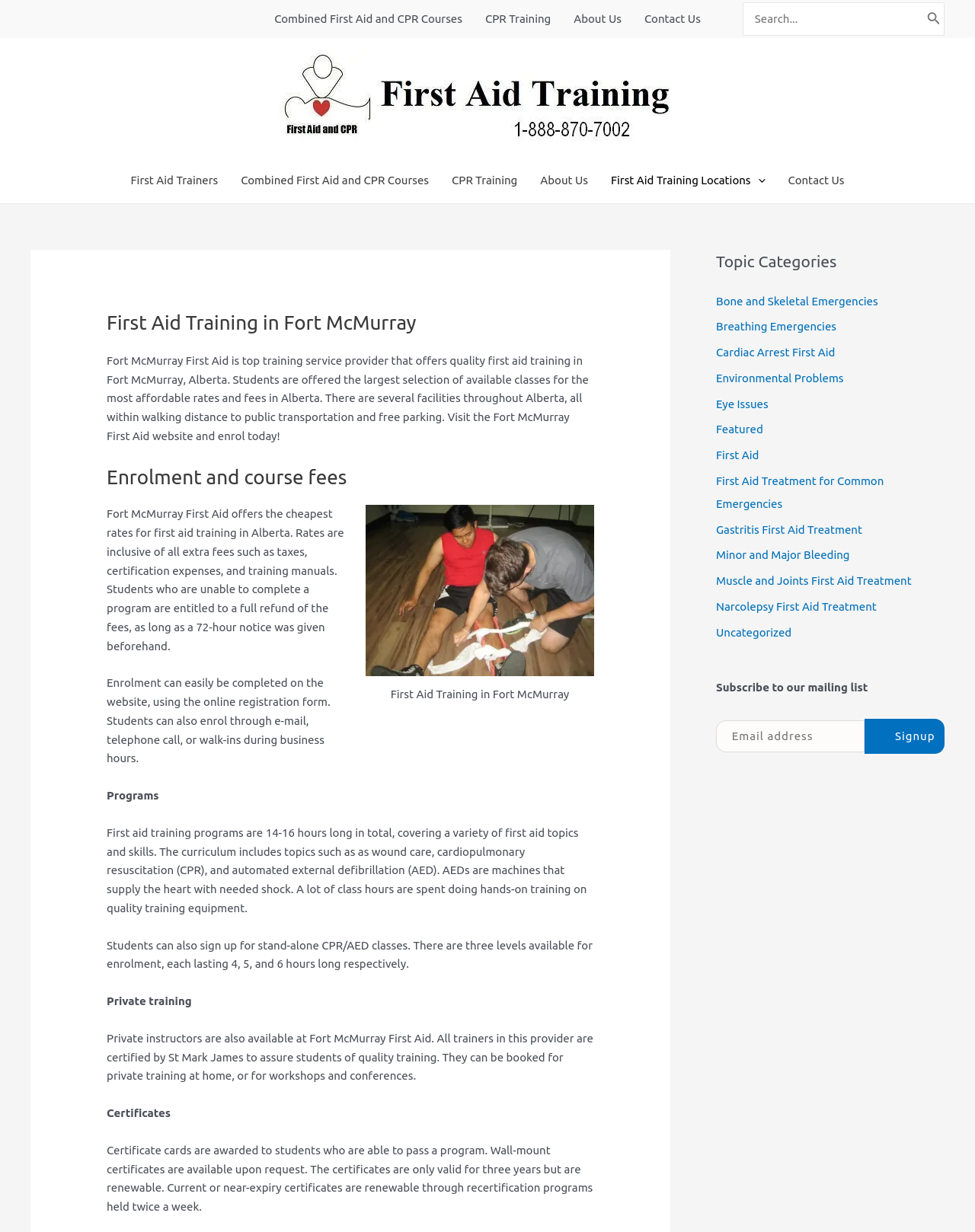Provide the bounding box coordinates, formatted as (top-left x, top-left y, bottom-right x, bottom-right y), with all values being floating point numbers between 0 and 1. Identify the bounding box of the UI element that matches the description: parent_node: Search for: name="s" placeholder="Search..."

[0.762, 0.002, 0.968, 0.029]